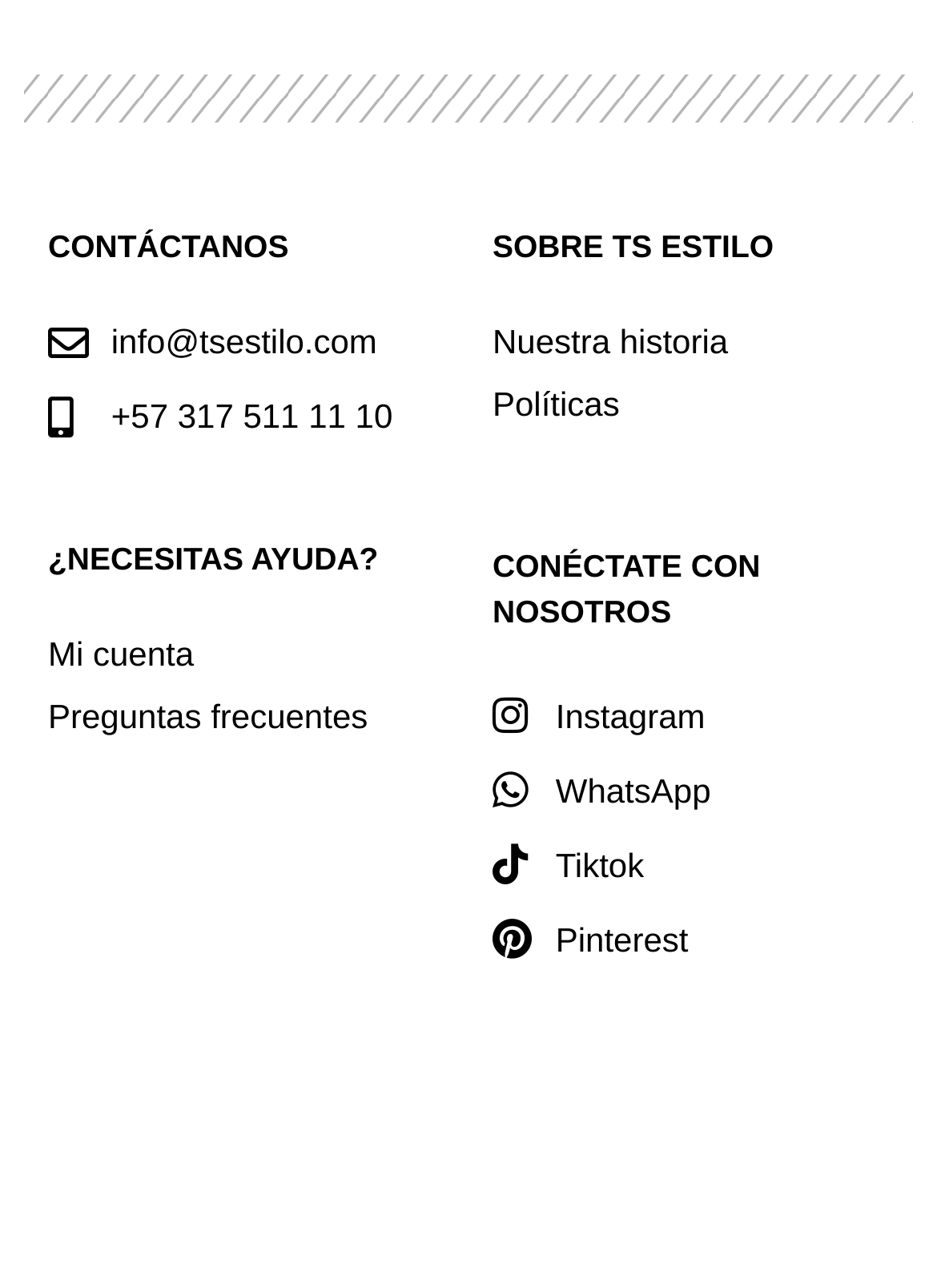Please locate the bounding box coordinates of the region I need to click to follow this instruction: "Access my account".

[0.051, 0.492, 0.207, 0.522]